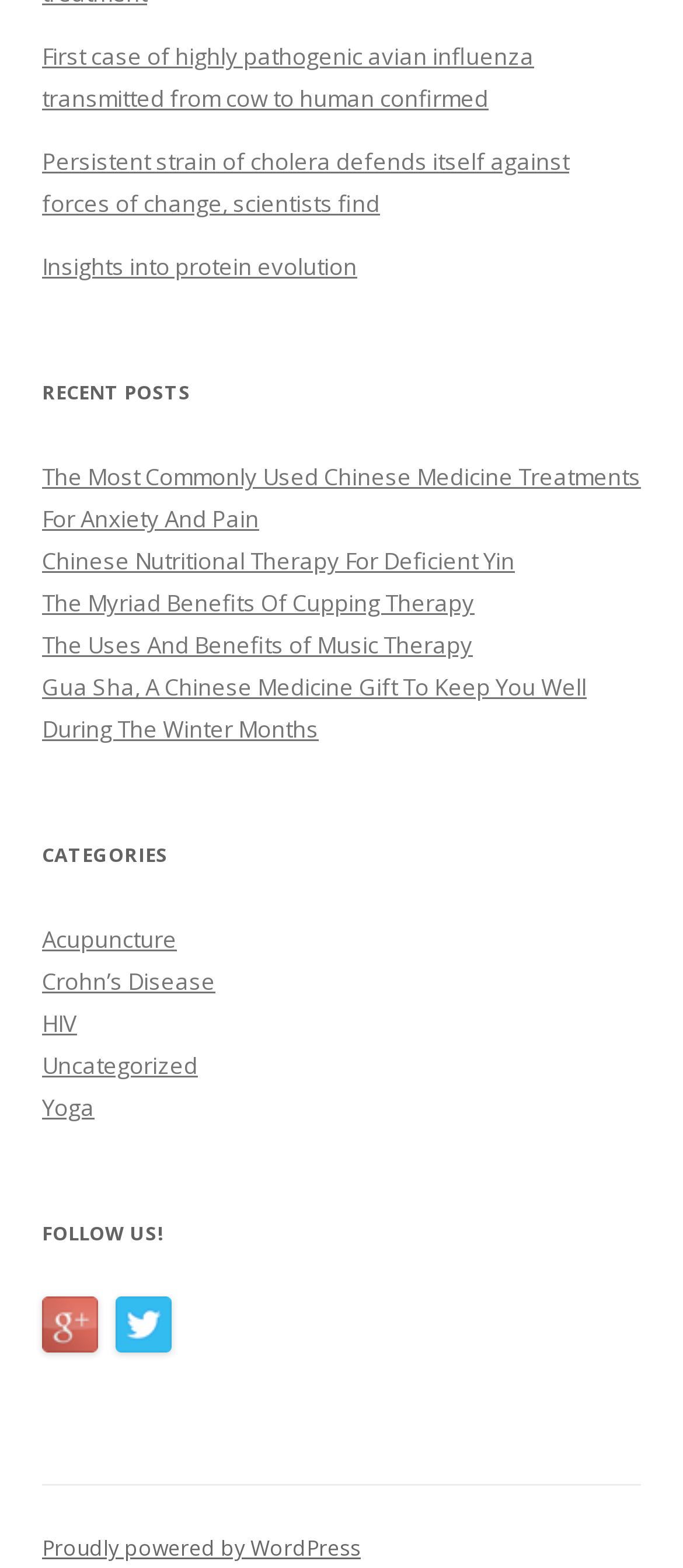Determine the bounding box coordinates of the target area to click to execute the following instruction: "View the post about Chinese Nutritional Therapy."

[0.062, 0.348, 0.754, 0.368]